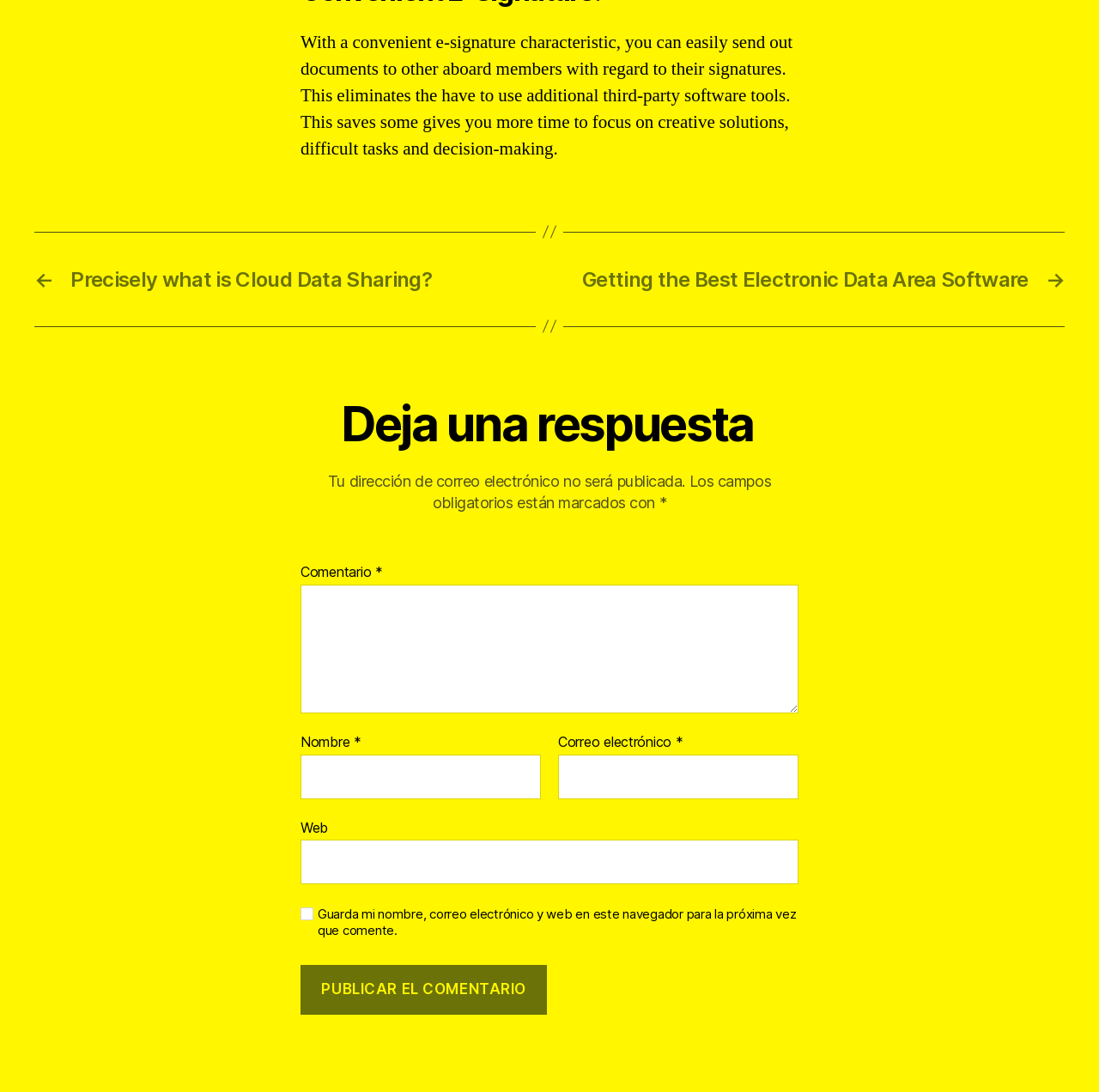How many links are in the navigation section?
Based on the image, answer the question with a single word or brief phrase.

Two